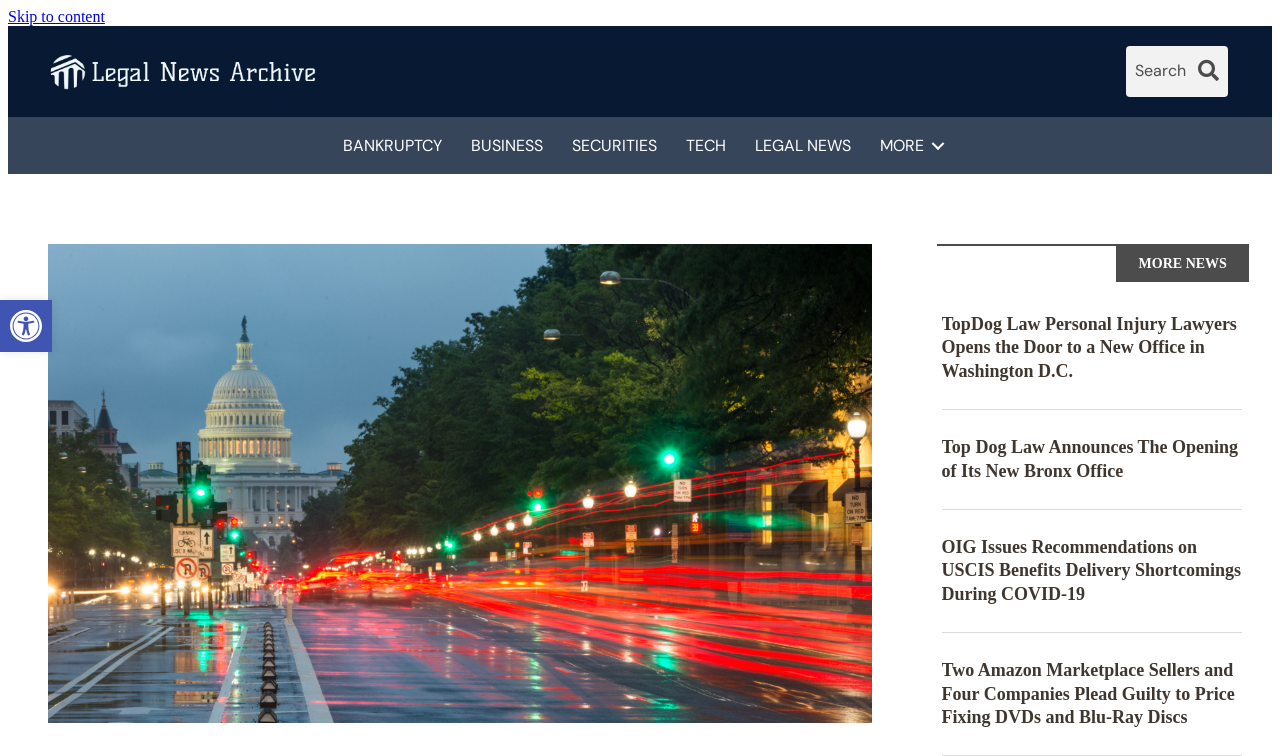Extract the main title from the webpage.

PGD Testing Concerns and Exercise Tracking Patent Lawsuit Highlighted in News Center – Podcast